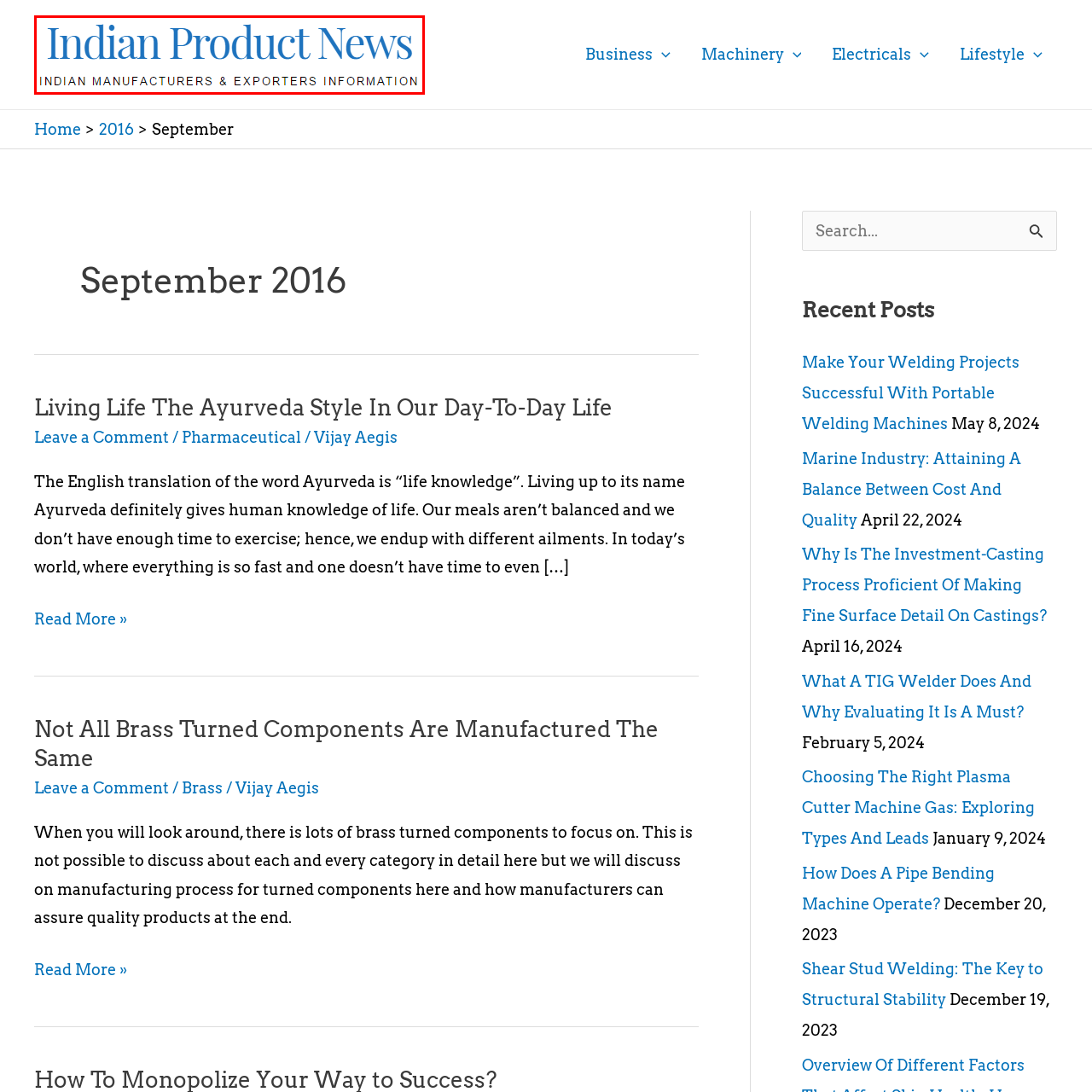Generate a detailed caption for the image contained in the red outlined area.

The image showcases the title "Indian Product News" prominently displayed in a clear and professional font, representing a publication dedicated to providing information about manufacturers and exporters in India. Below the main title, the tagline emphasizes its focus on "Indian Manufacturers & Exporters Information," highlighting the publication's intent to serve as a resource for industry-related news, insights, and updates. This visual presentation sets the tone for a professional audience seeking reliable information in the realm of Indian manufacturing and exporting industries, suggesting a blend of authority and accessible content.